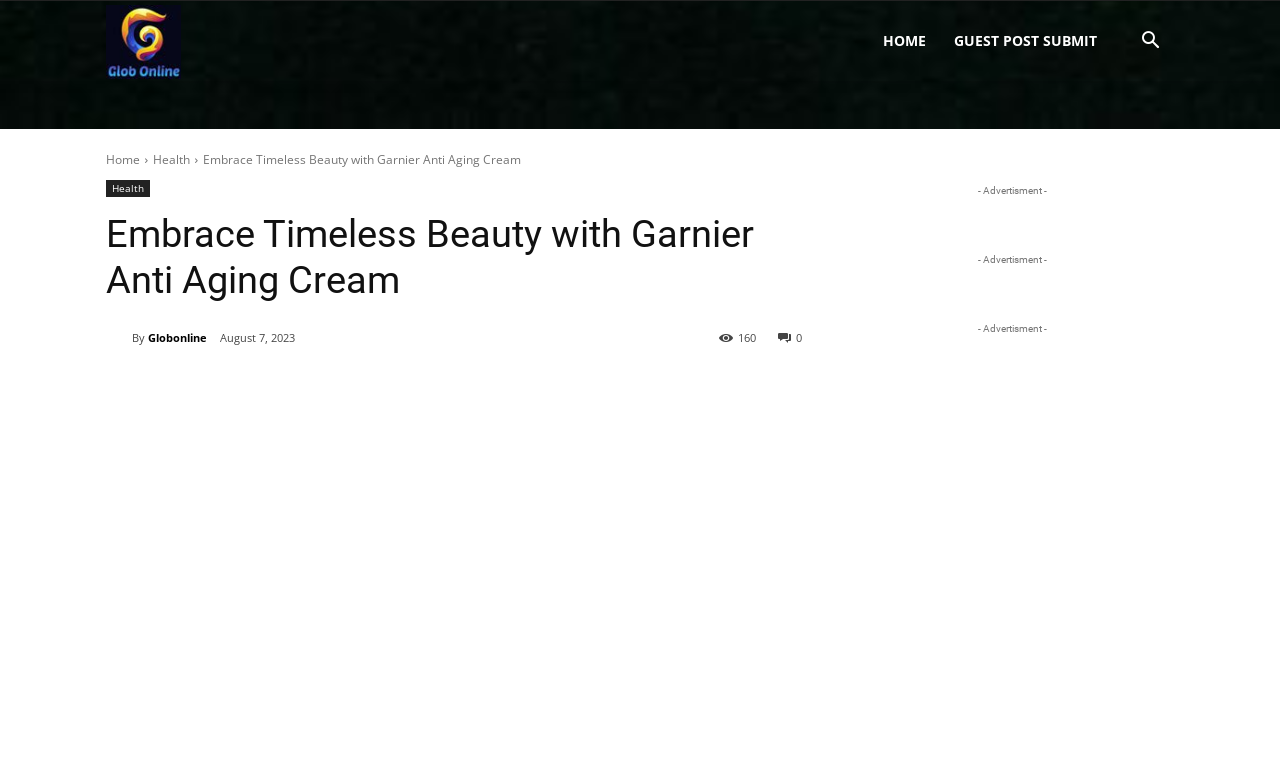Can you determine the bounding box coordinates of the area that needs to be clicked to fulfill the following instruction: "Visit the Globonline website"?

[0.083, 0.429, 0.103, 0.455]